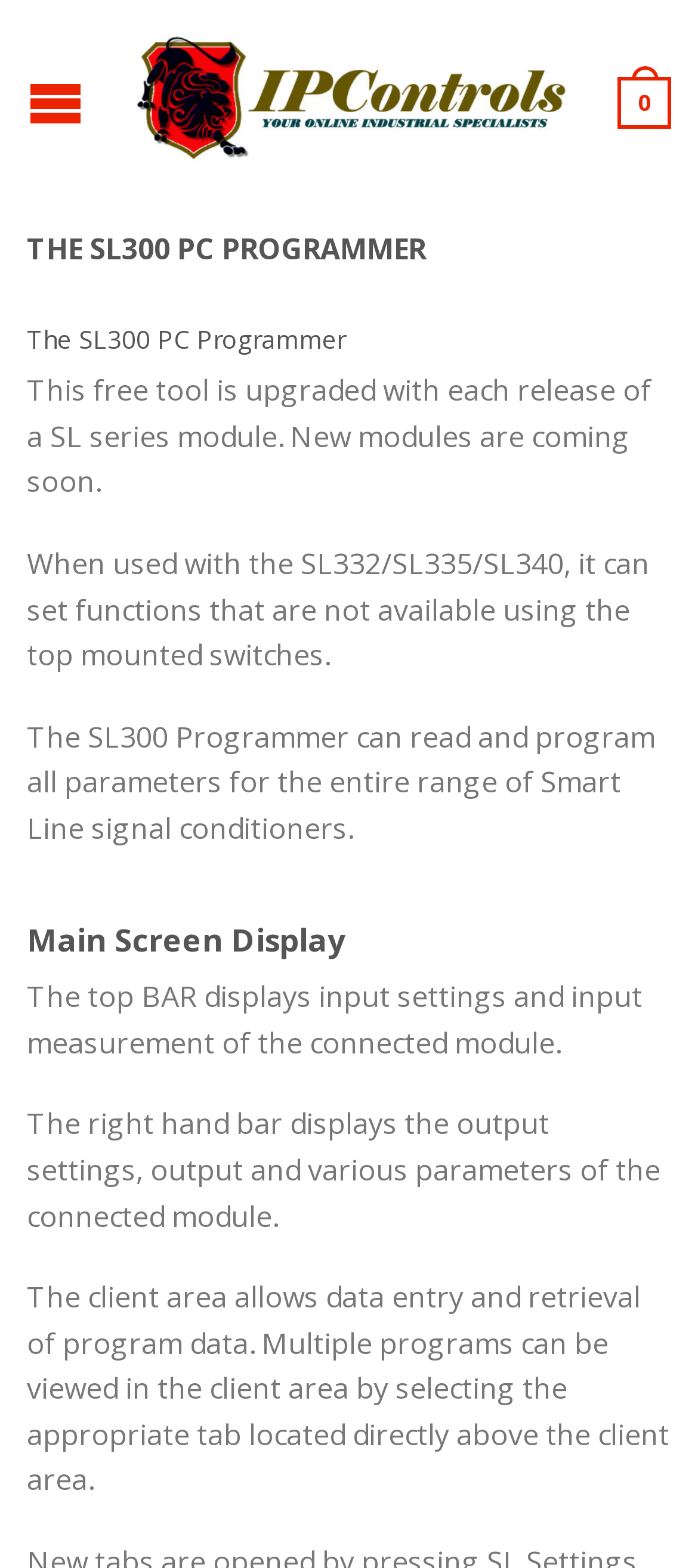Identify the bounding box for the UI element that is described as follows: "Cart / $0.00 0".

[0.885, 0.044, 0.962, 0.087]